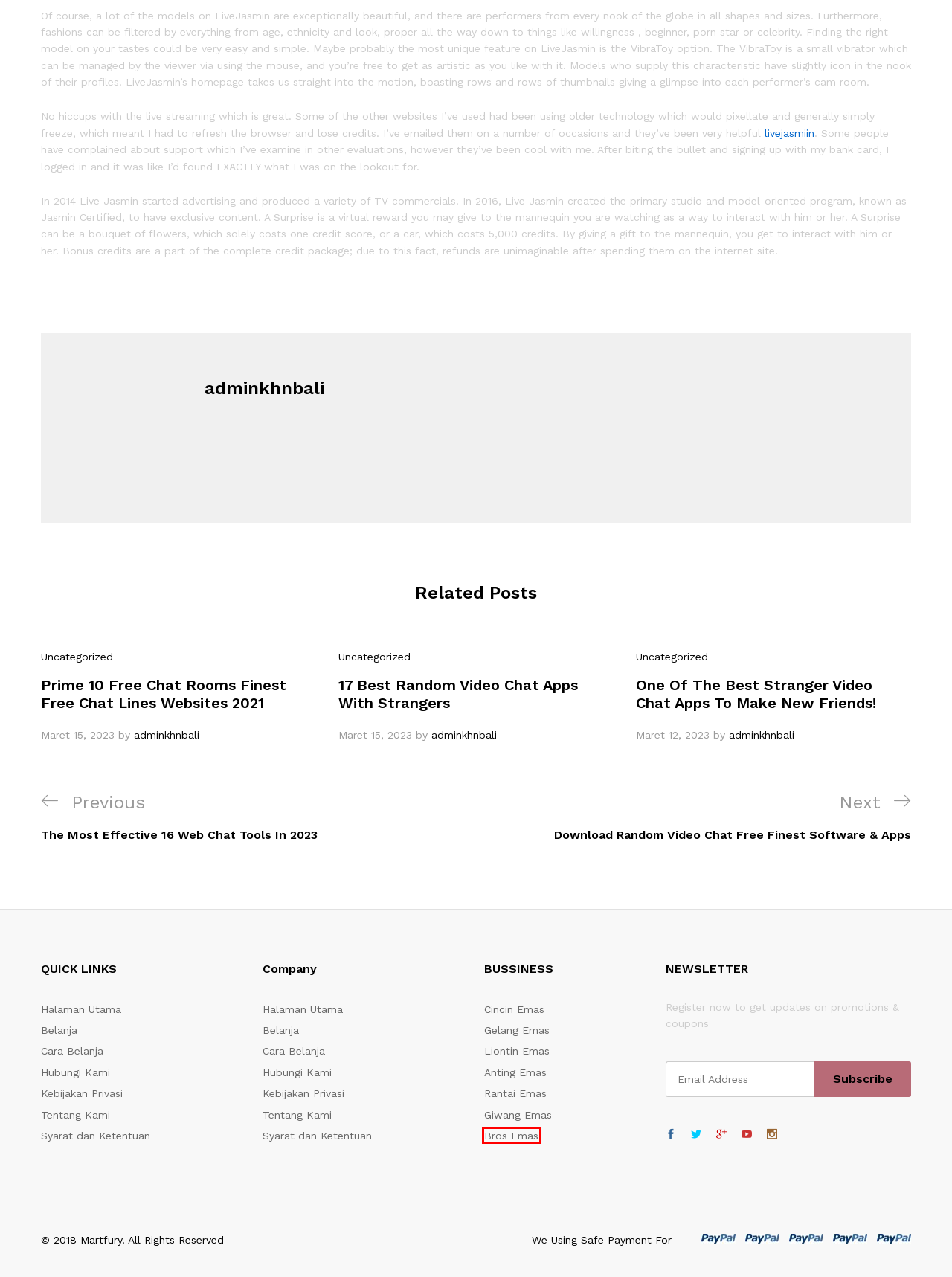Examine the screenshot of a webpage with a red bounding box around a UI element. Select the most accurate webpage description that corresponds to the new page after clicking the highlighted element. Here are the choices:
A. Kebijakan Privasi – KOHINOOR
B. Uncategorized – KOHINOOR
C. Liontin Emas – KOHINOOR
D. Gelang Emas – KOHINOOR
E. Tentang Kami – KOHINOOR
F. Bros Emas – KOHINOOR
G. The Most Effective 16 Web Chat Tools In 2023 – KOHINOOR
H. Prime 10 Free Chat Rooms Finest Free Chat Lines Websites 2021 – KOHINOOR

F